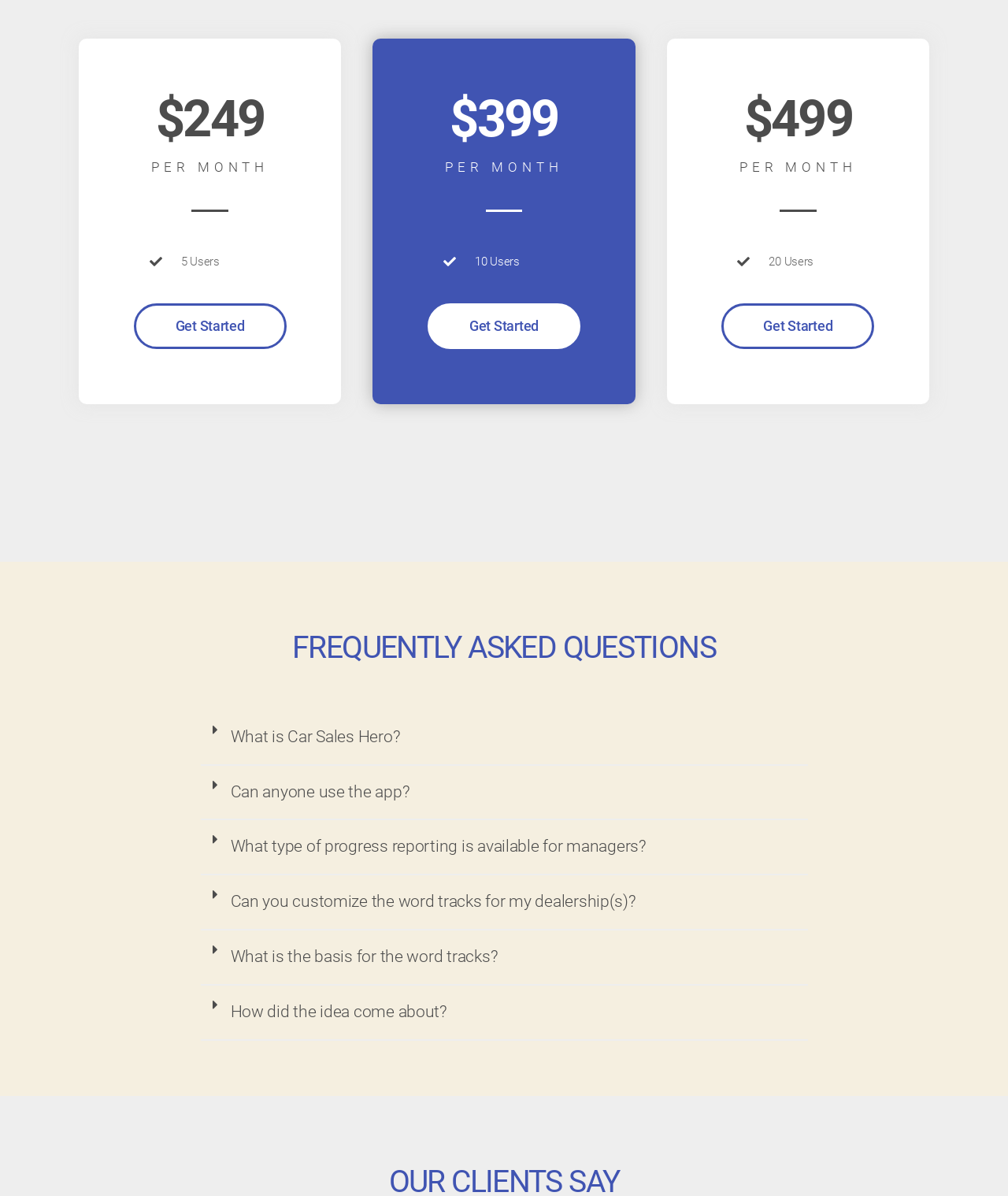Please provide a short answer using a single word or phrase for the question:
What type of content is available in the FAQ section?

Questions and answers